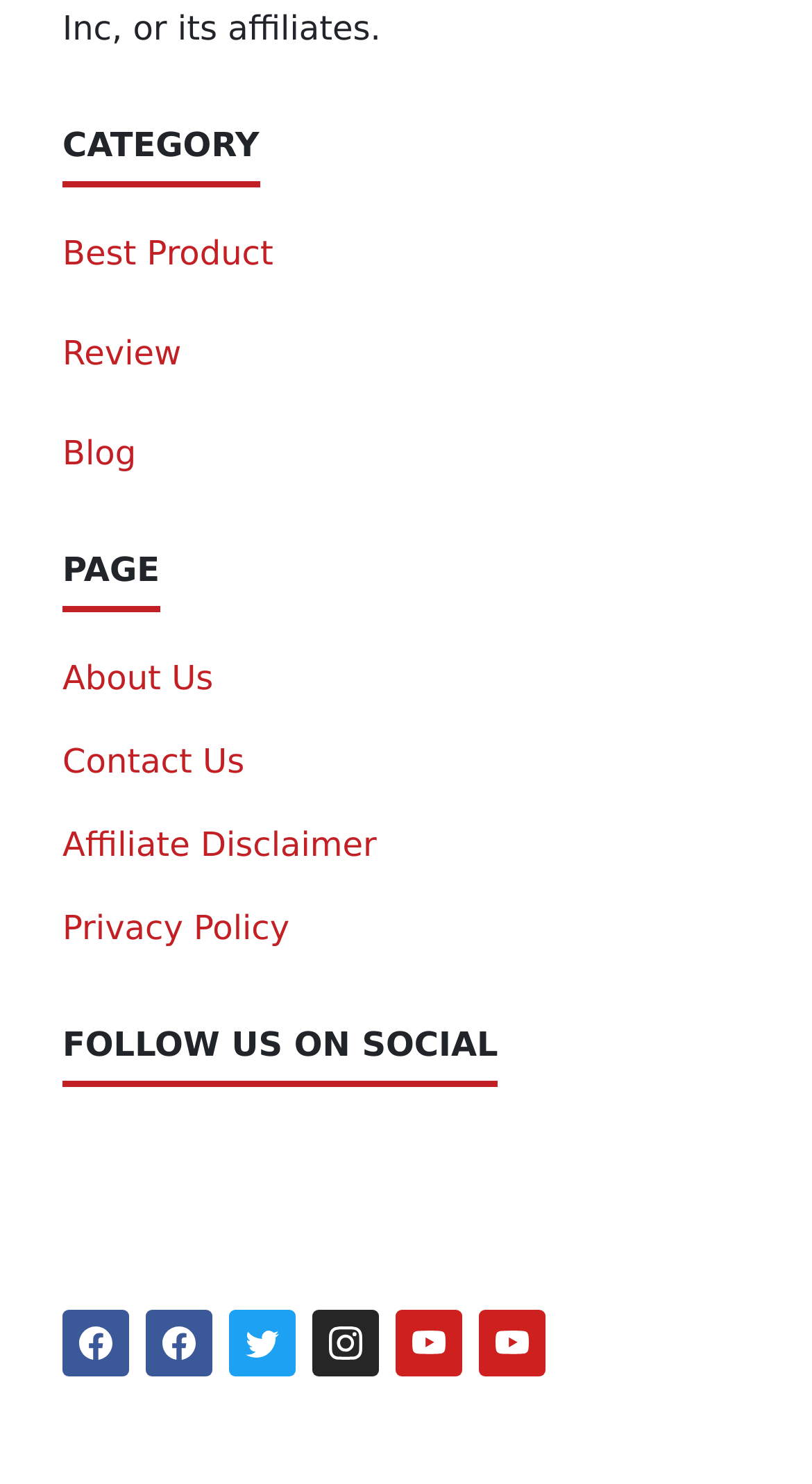What is the logo at the bottom of the page?
Please utilize the information in the image to give a detailed response to the question.

At the bottom of the page, I found an image with the text 'VET RANCH LOGO'. This is the logo located at the bottom of the page.